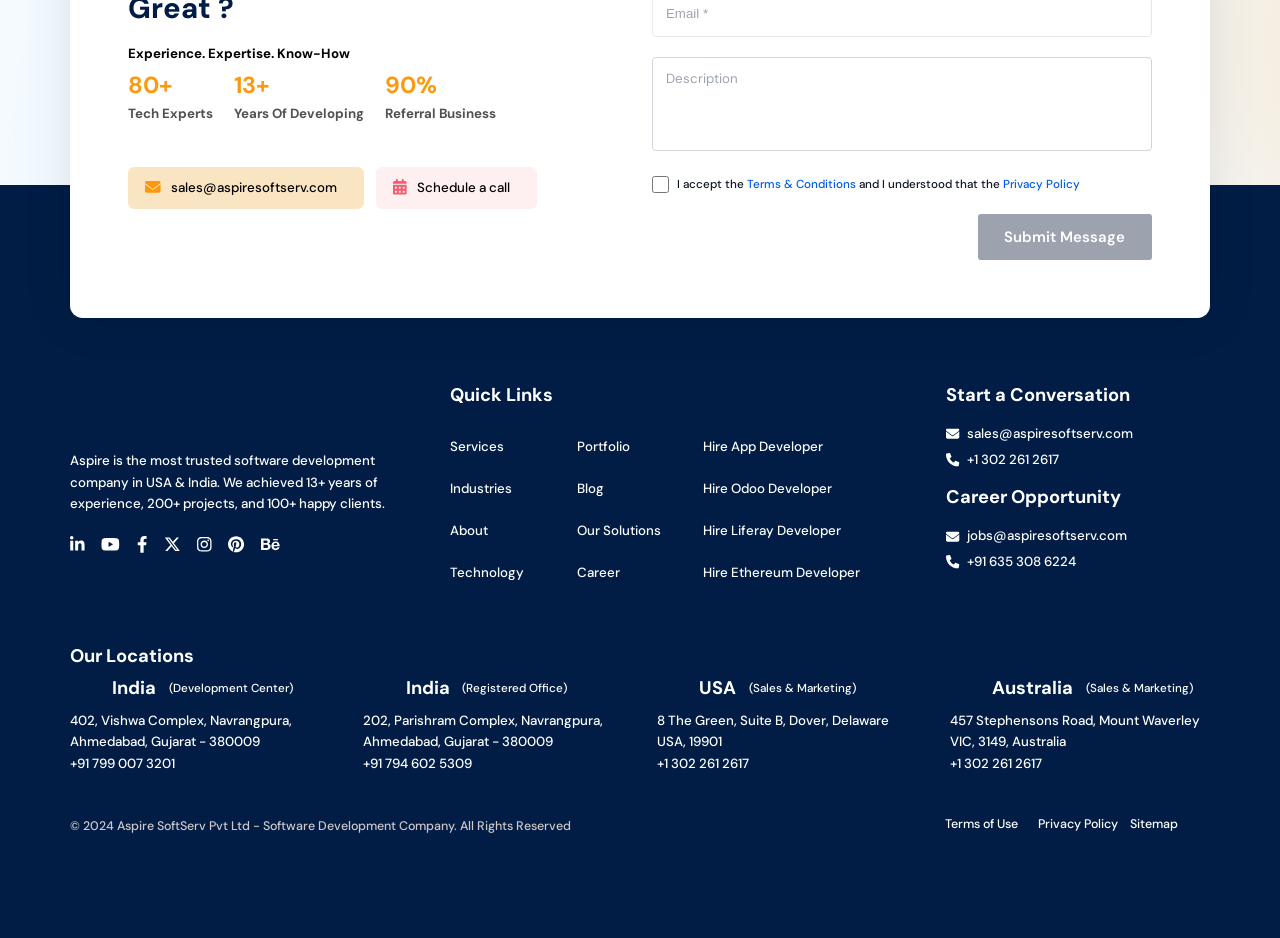Locate the bounding box coordinates of the element I should click to achieve the following instruction: "Click the 'Submit Message' button".

[0.764, 0.229, 0.9, 0.277]